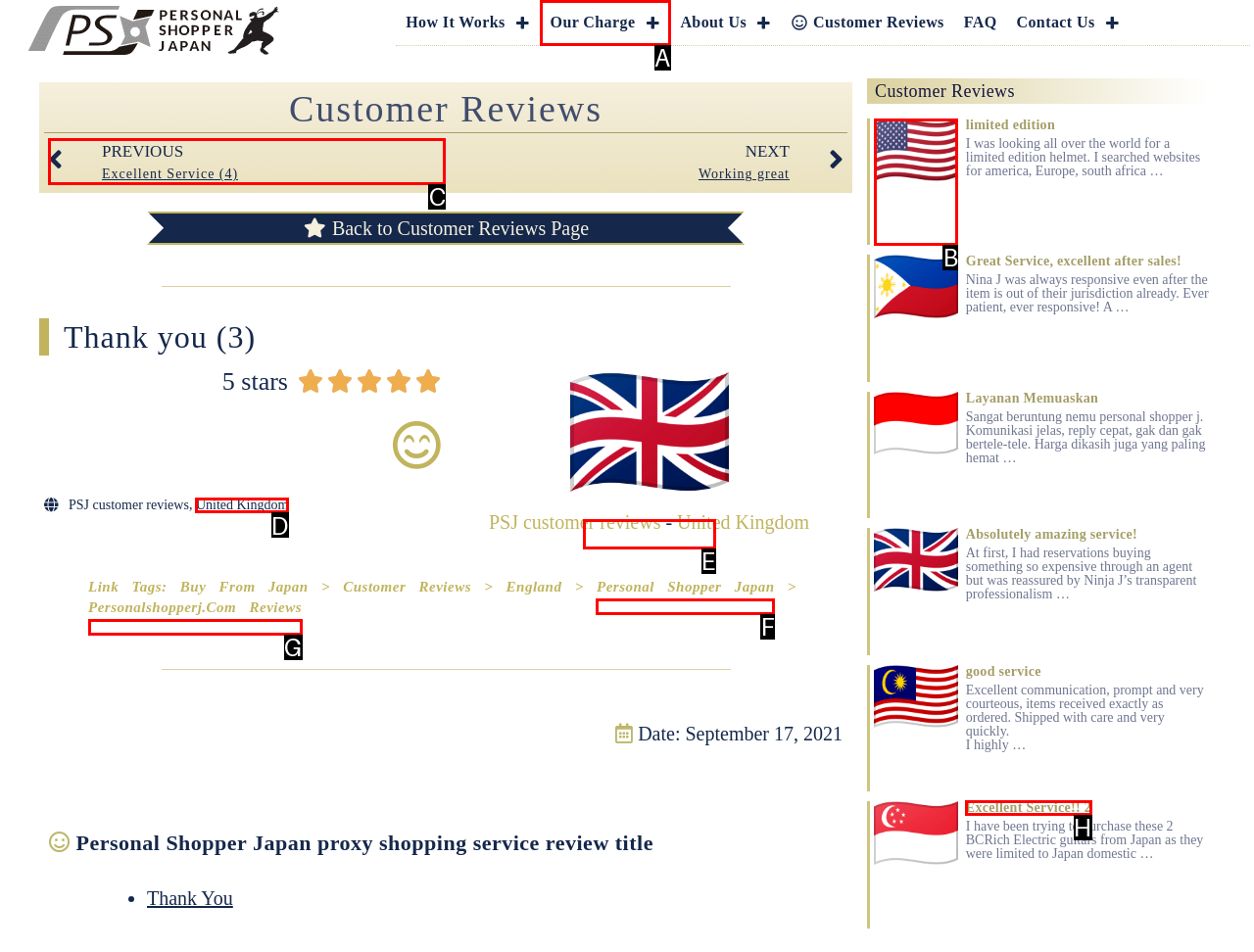To achieve the task: View the review from United Kingdom, which HTML element do you need to click?
Respond with the letter of the correct option from the given choices.

D